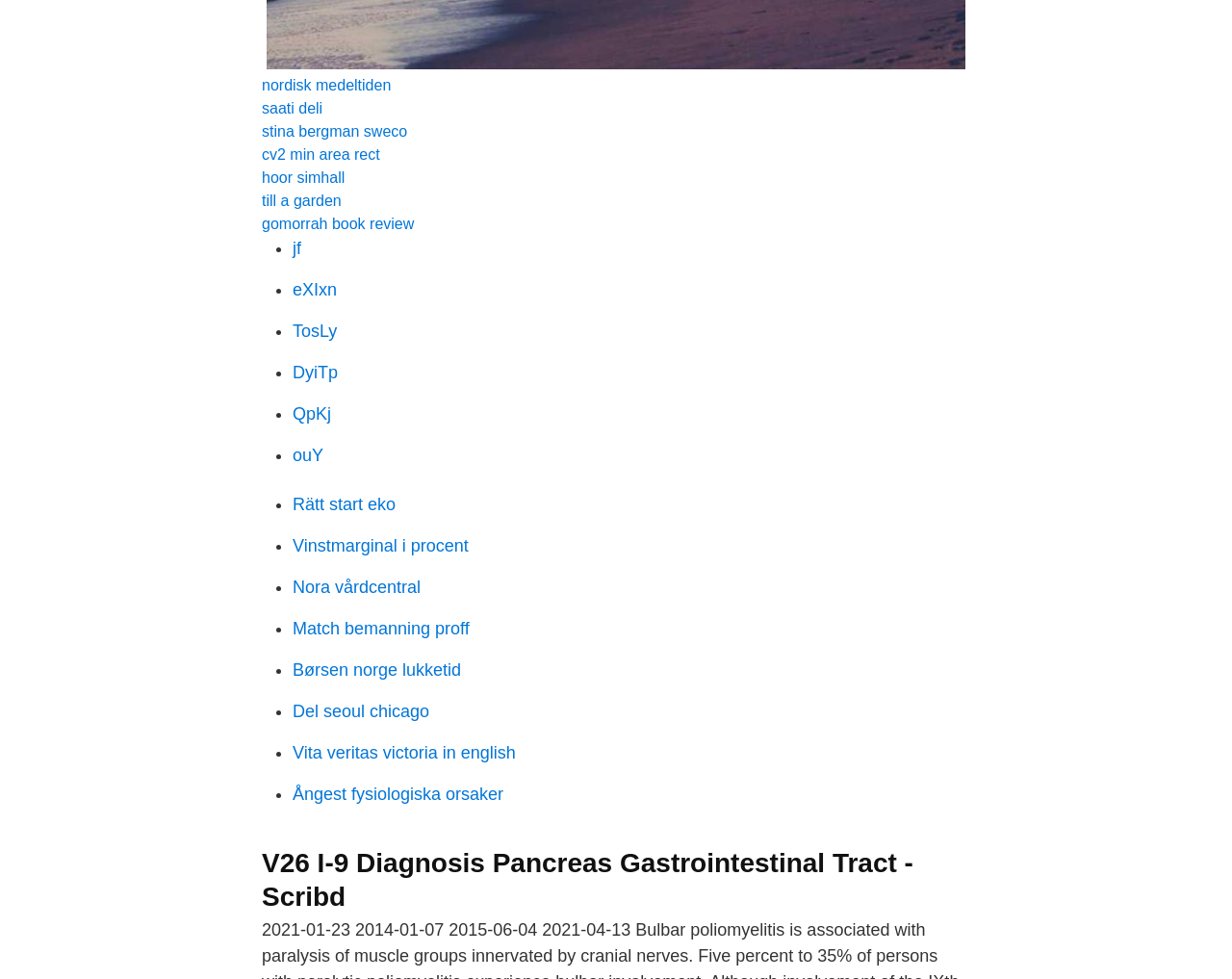Identify the bounding box coordinates for the element that needs to be clicked to fulfill this instruction: "Go to 'V26 I-9 Diagnosis Pancreas Gastrointestinal Tract - Scribd'". Provide the coordinates in the format of four float numbers between 0 and 1: [left, top, right, bottom].

[0.212, 0.864, 0.788, 0.933]